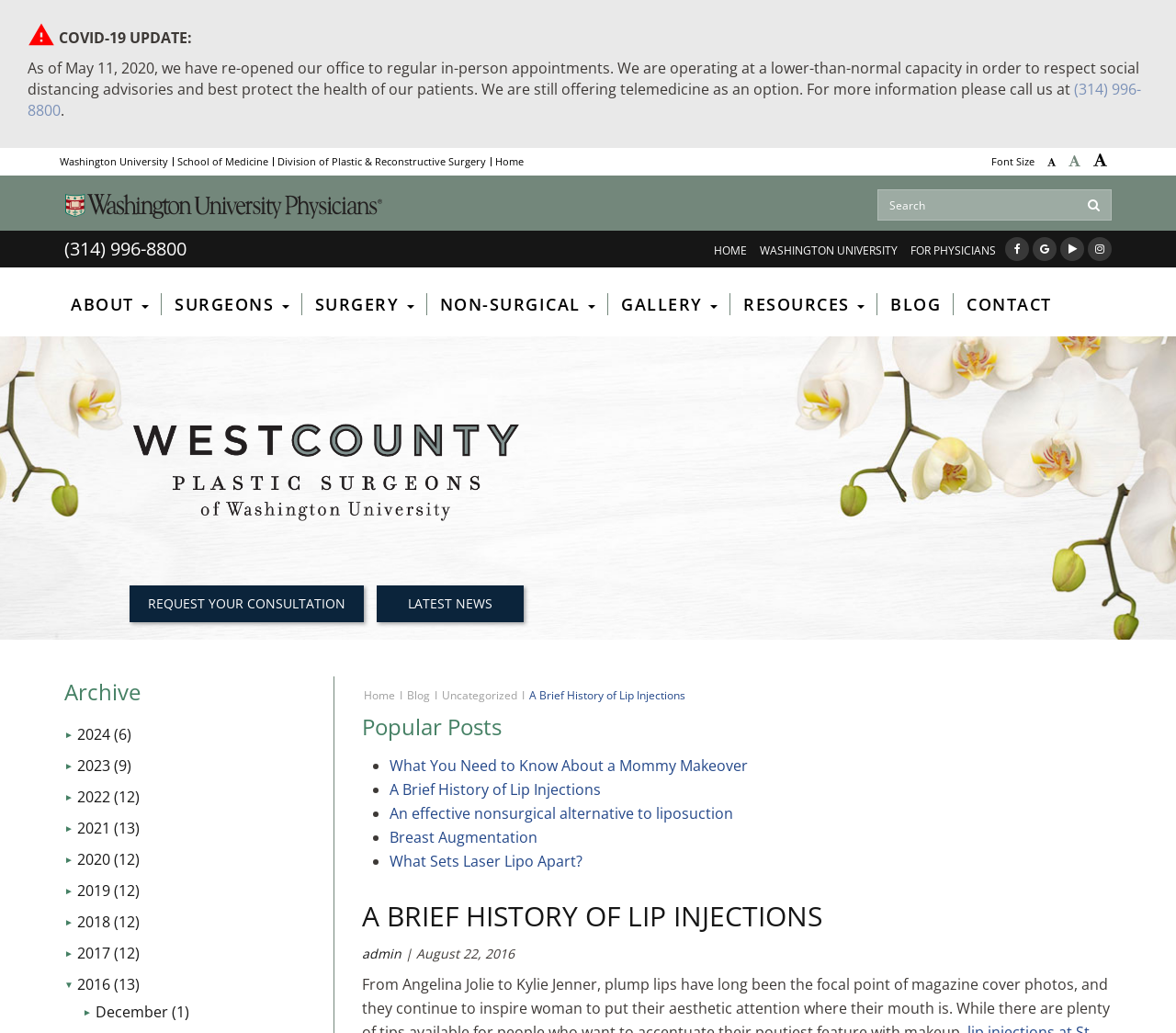What is the name of the plastic surgery practice?
Answer the question with just one word or phrase using the image.

West County Plastic Surgeons